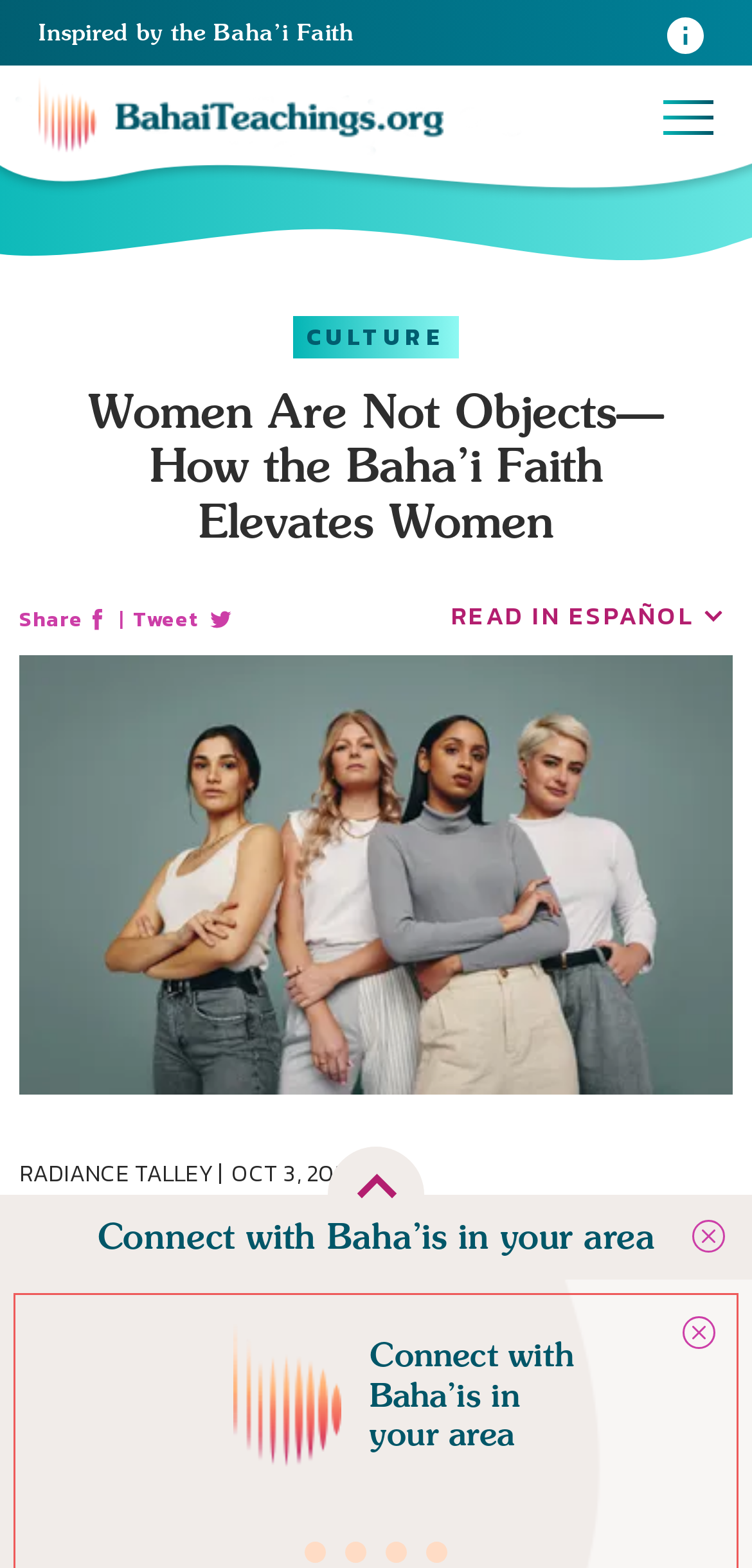What is the language of the 'READ IN' option?
Based on the image, provide your answer in one word or phrase.

ESPAÑOL